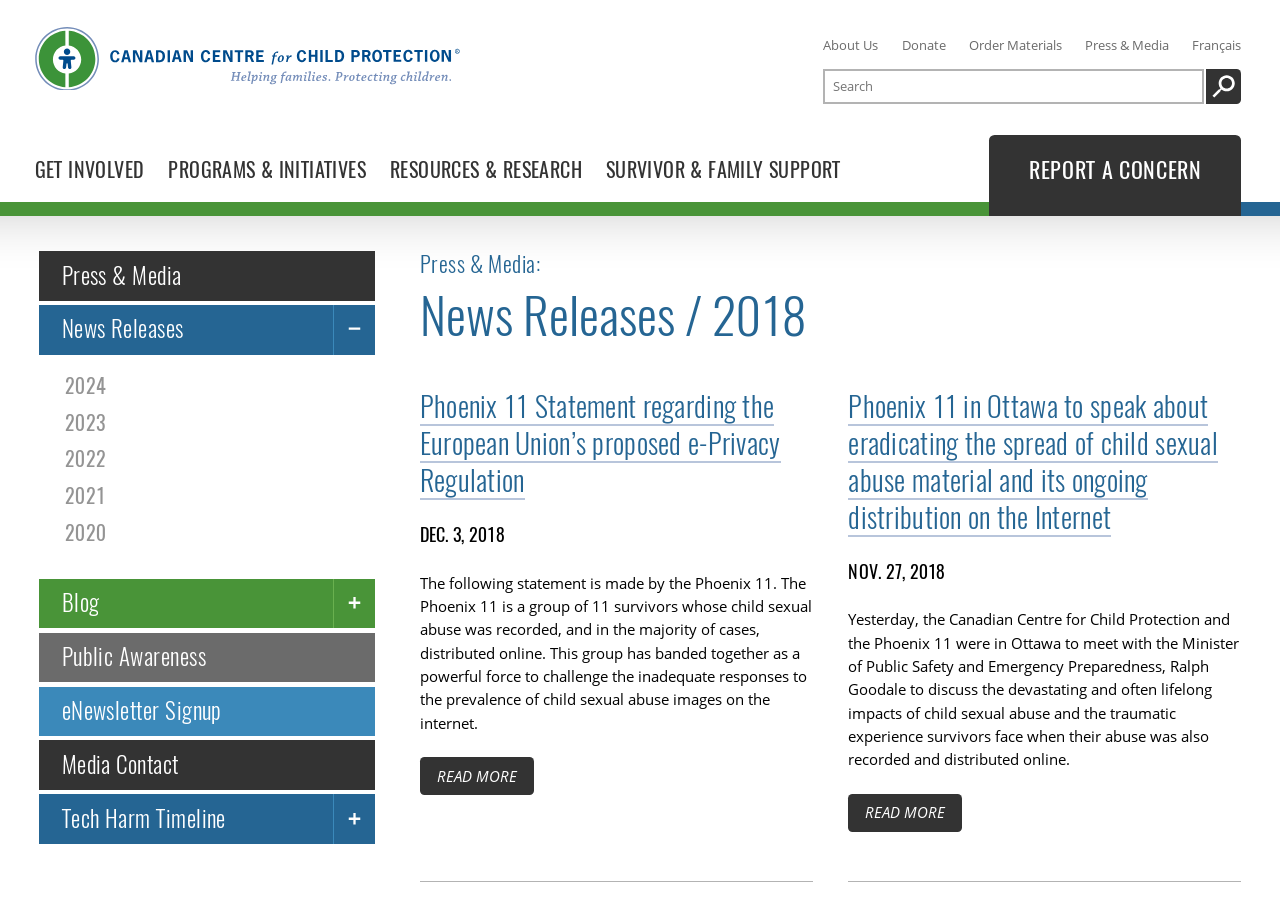Determine the bounding box of the UI element mentioned here: "Rajasthan Careers". The coordinates must be in the format [left, top, right, bottom] with values ranging from 0 to 1.

None